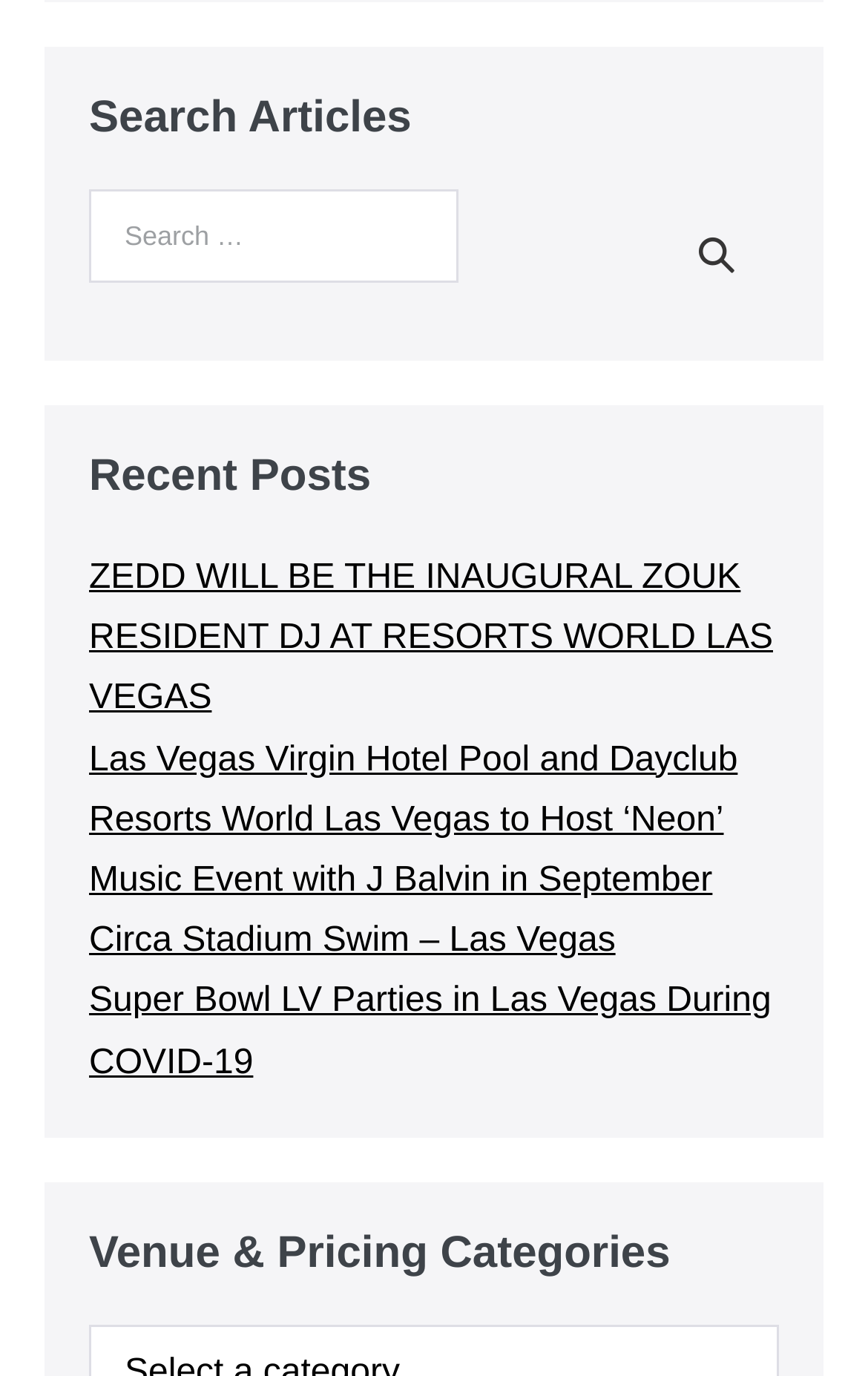Specify the bounding box coordinates (top-left x, top-left y, bottom-right x, bottom-right y) of the UI element in the screenshot that matches this description: parent_node: Search for: value="Search"

[0.779, 0.155, 0.872, 0.213]